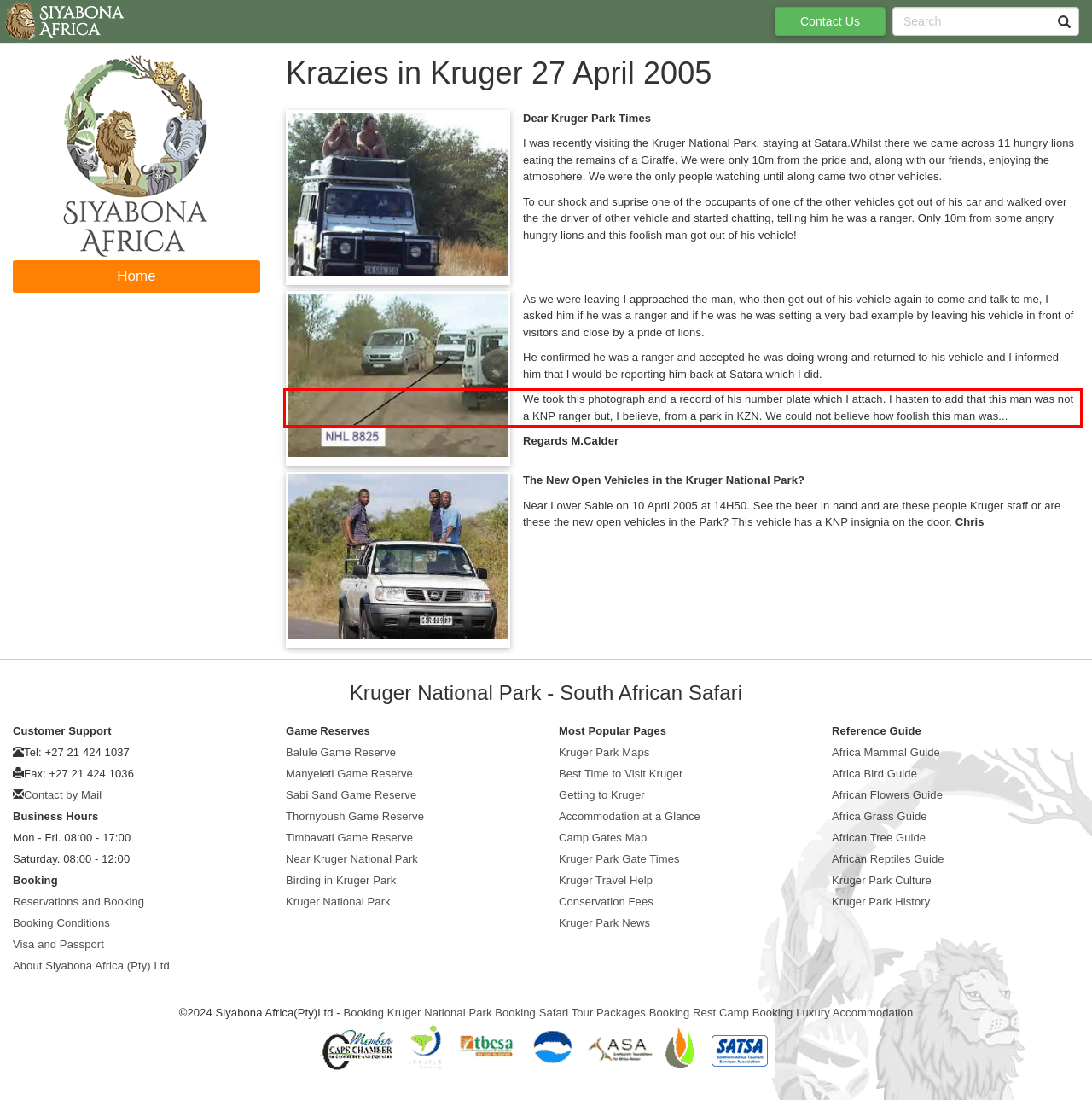Look at the provided screenshot of the webpage and perform OCR on the text within the red bounding box.

We took this photograph and a record of his number plate which I attach. I hasten to add that this man was not a KNP ranger but, I believe, from a park in KZN. We could not believe how foolish this man was...